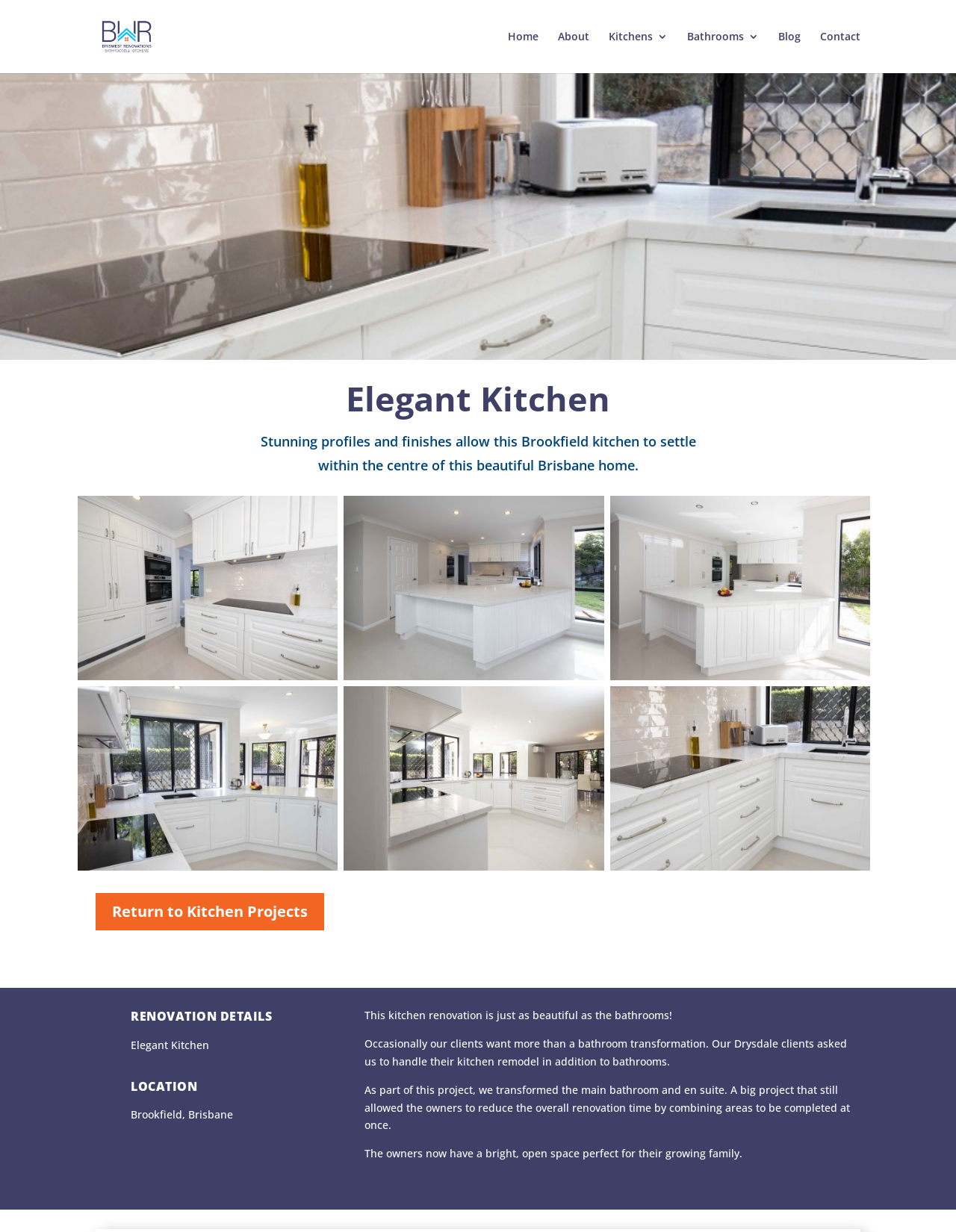Answer with a single word or phrase: 
What is the purpose of the 'Return to Kitchen Projects' link?

To go back to kitchen projects